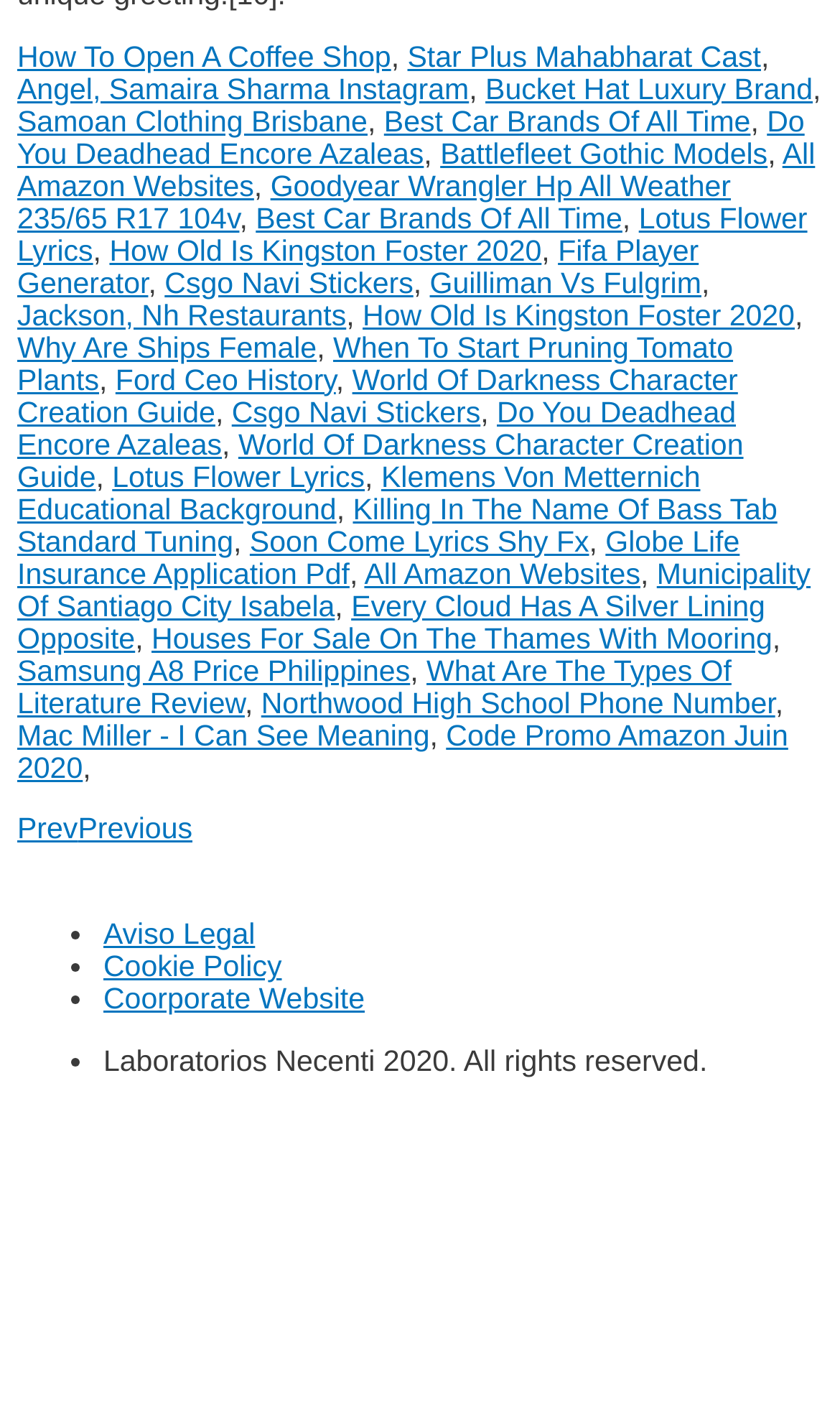What is the purpose of the webpage?
Based on the screenshot, provide a one-word or short-phrase response.

Informational